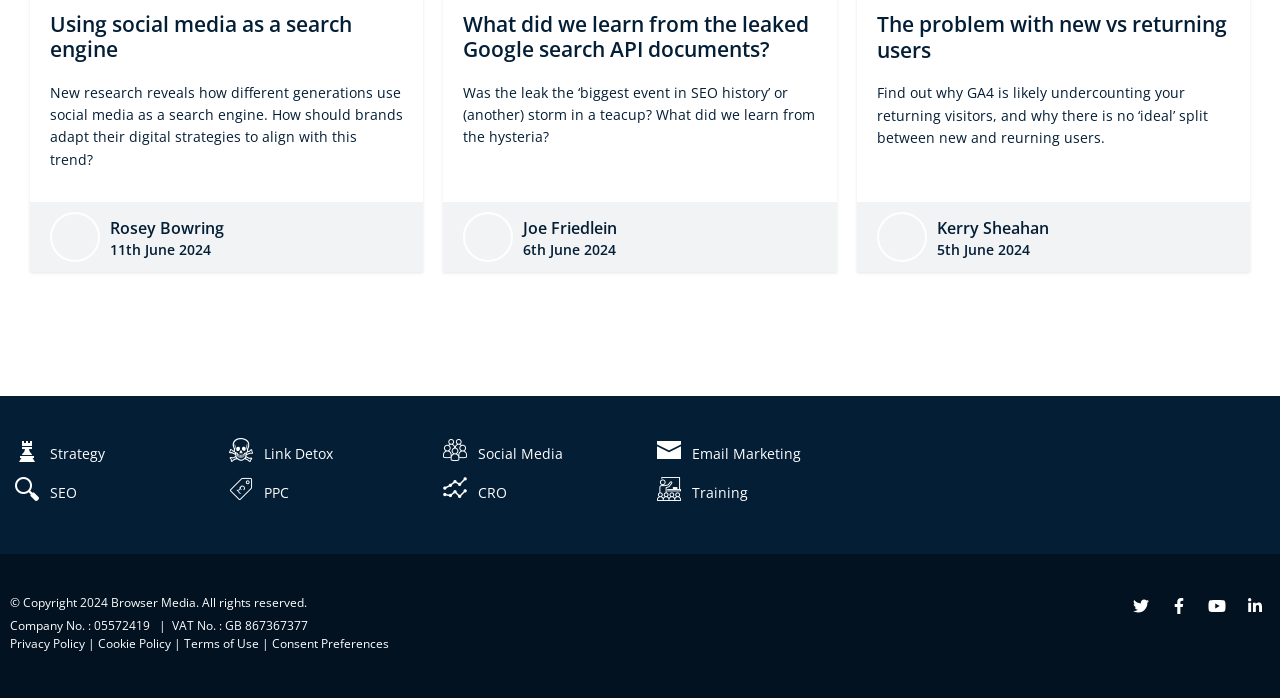What is the topic of the first article?
From the image, respond using a single word or phrase.

Social media as a search engine